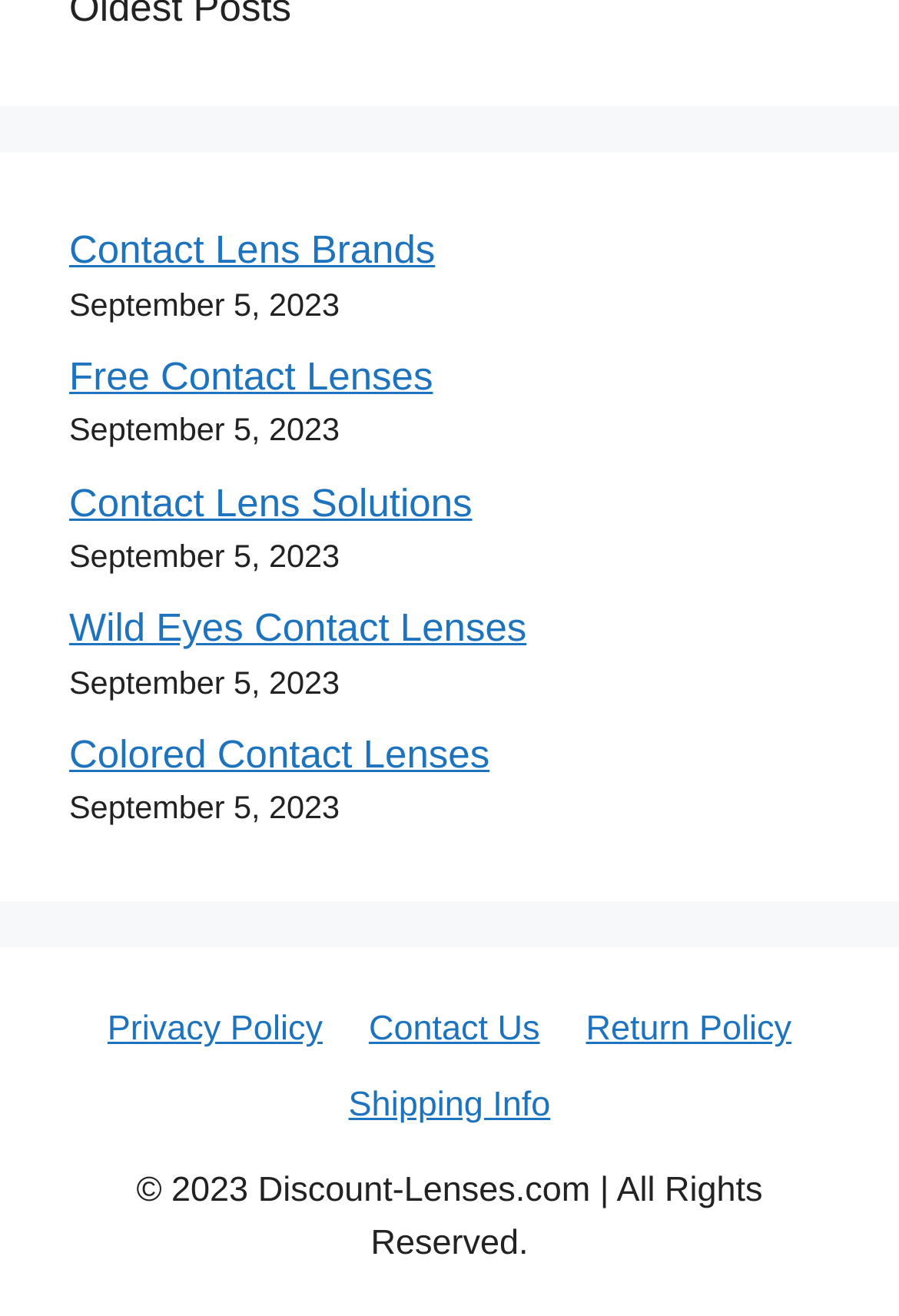Provide your answer in a single word or phrase: 
What type of content is available on the webpage?

Contact lenses